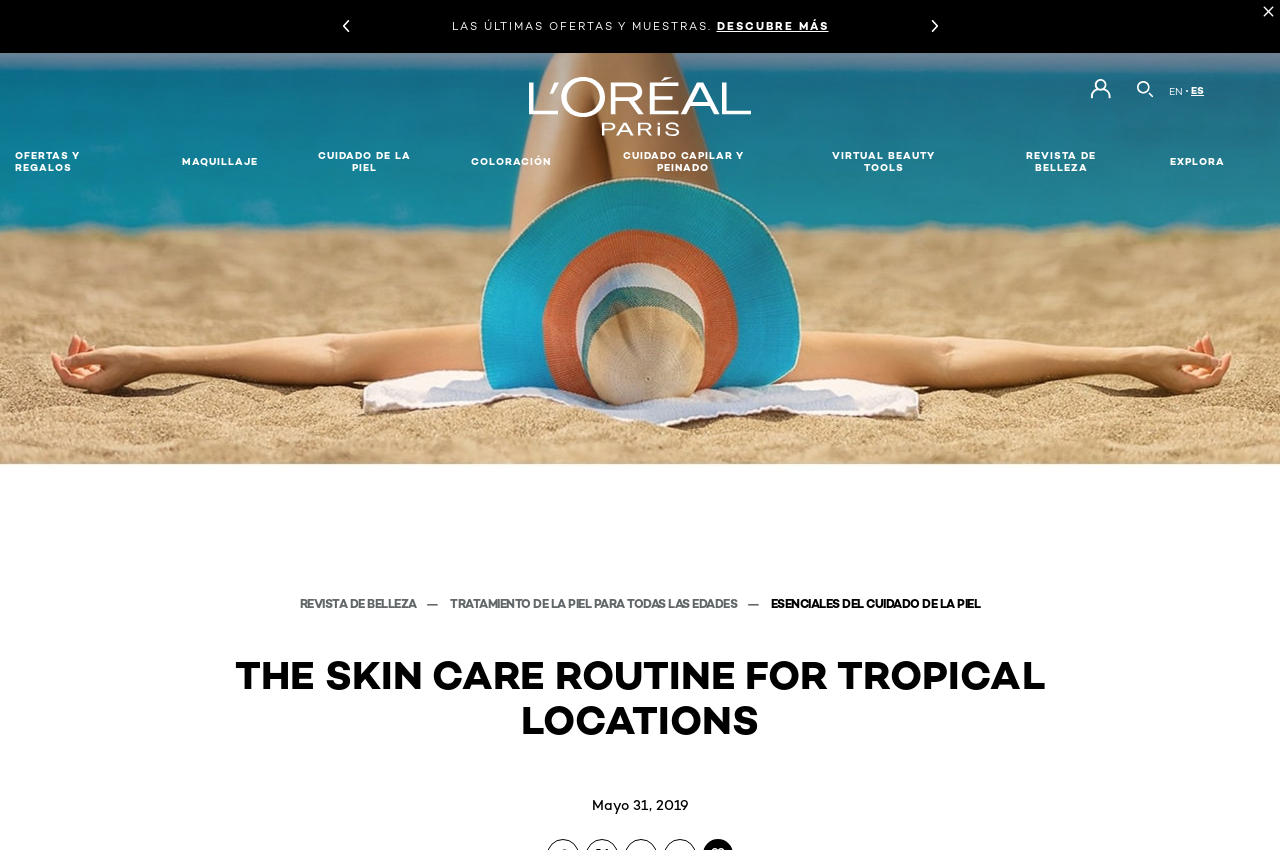Predict the bounding box of the UI element based on this description: "alt="Loreal Paris"".

[0.413, 0.091, 0.587, 0.16]